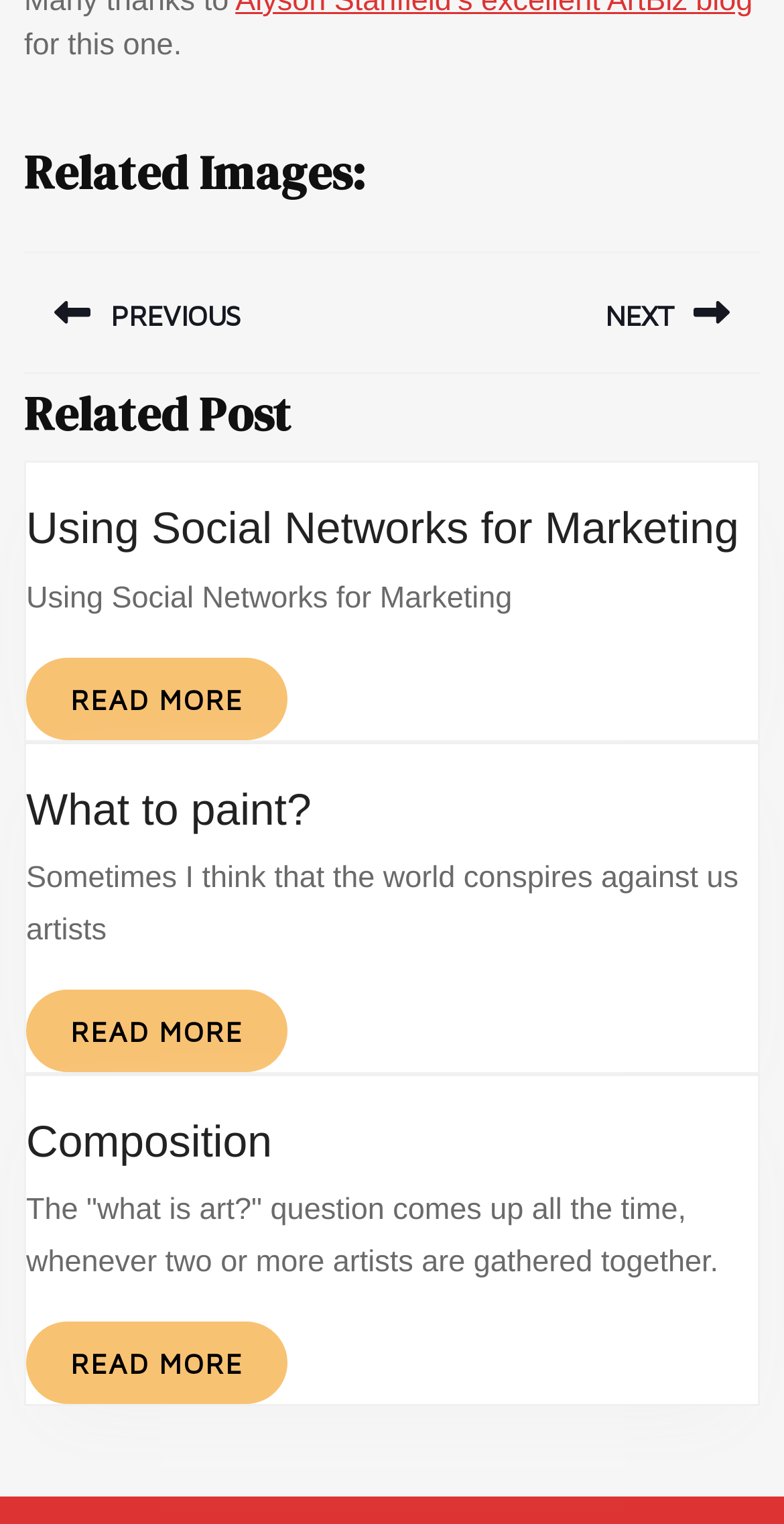What is the topic of the second related post? Please answer the question using a single word or phrase based on the image.

What to paint?